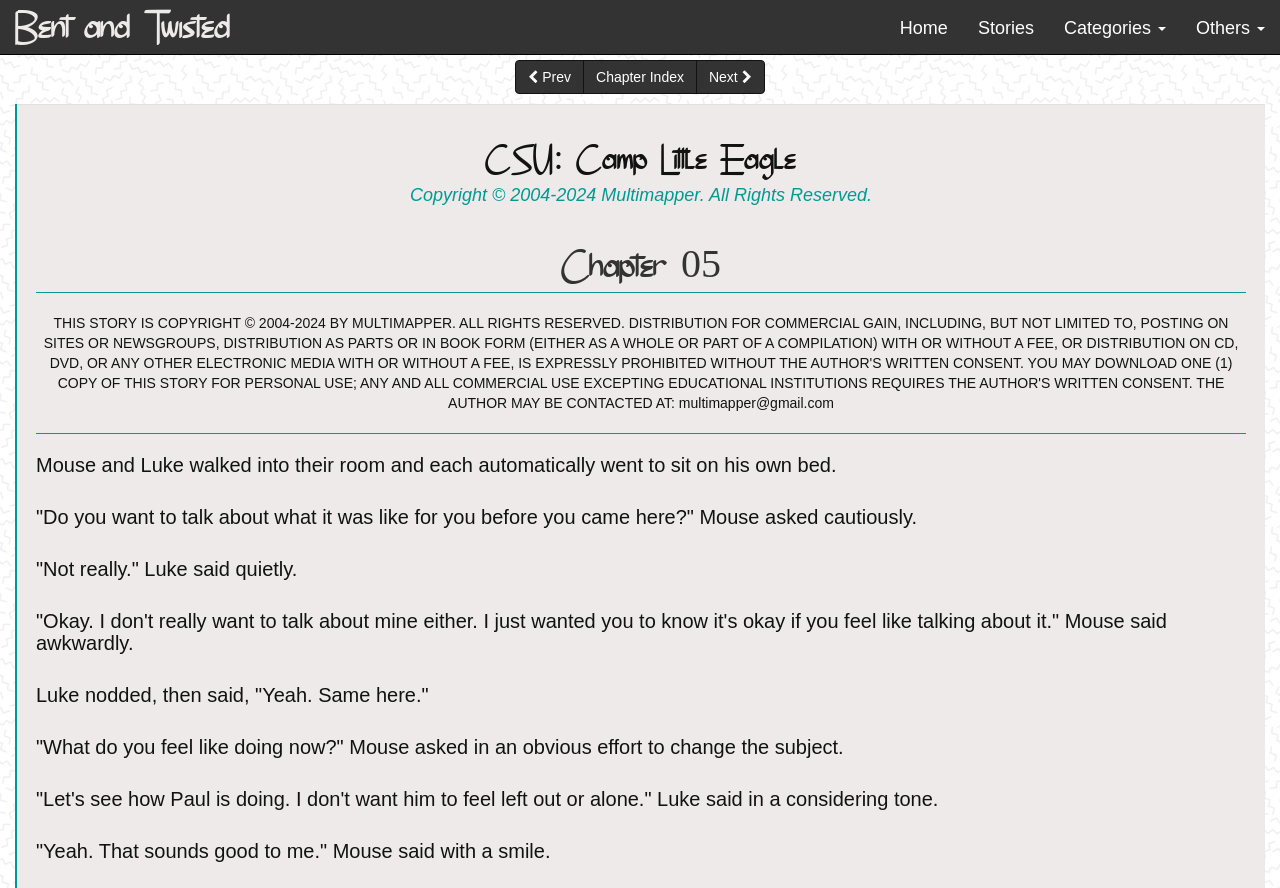Predict the bounding box for the UI component with the following description: "multimapper@gmail.com".

[0.53, 0.445, 0.651, 0.463]